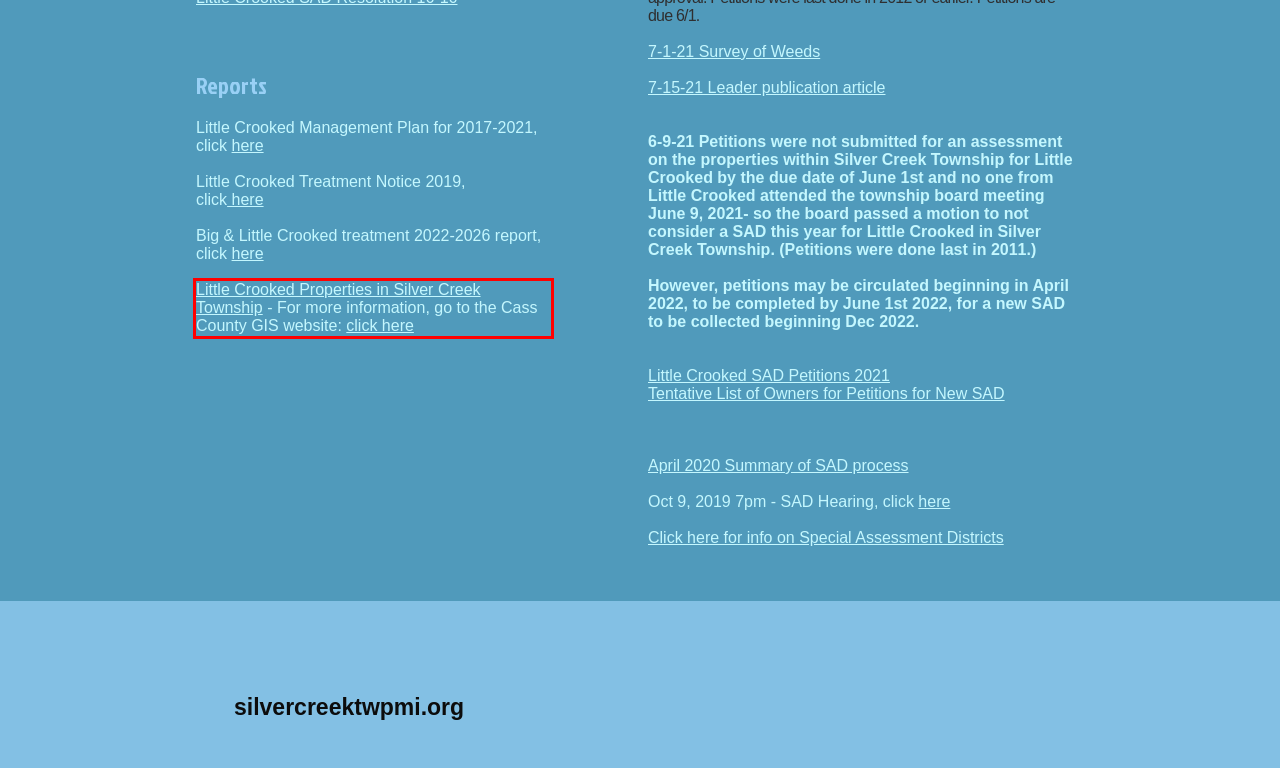You are provided with a screenshot of a webpage containing a red bounding box. Please extract the text enclosed by this red bounding box.

Little Crooked Properties in Silver Creek Township - For more information, go to the Cass County GIS website: click here